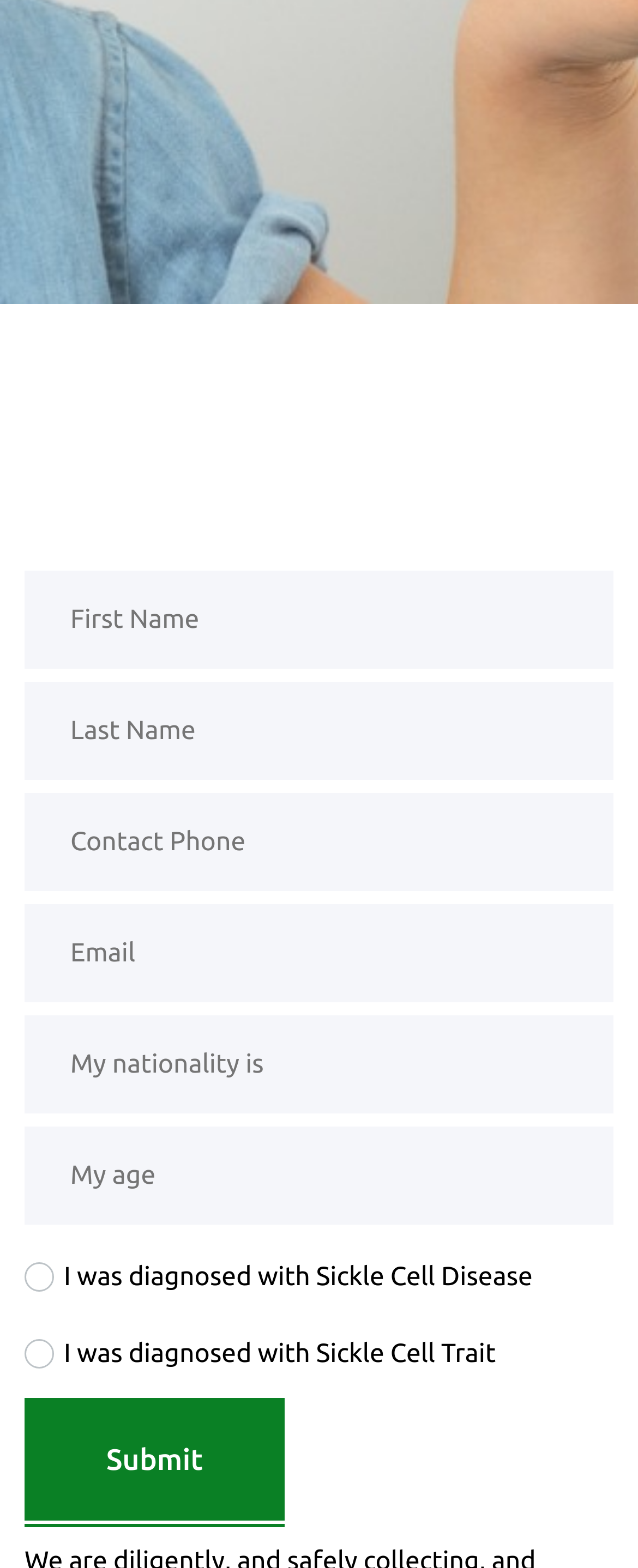Determine the bounding box coordinates of the region to click in order to accomplish the following instruction: "Visit the 'MAGICIAN' page". Provide the coordinates as four float numbers between 0 and 1, specifically [left, top, right, bottom].

None